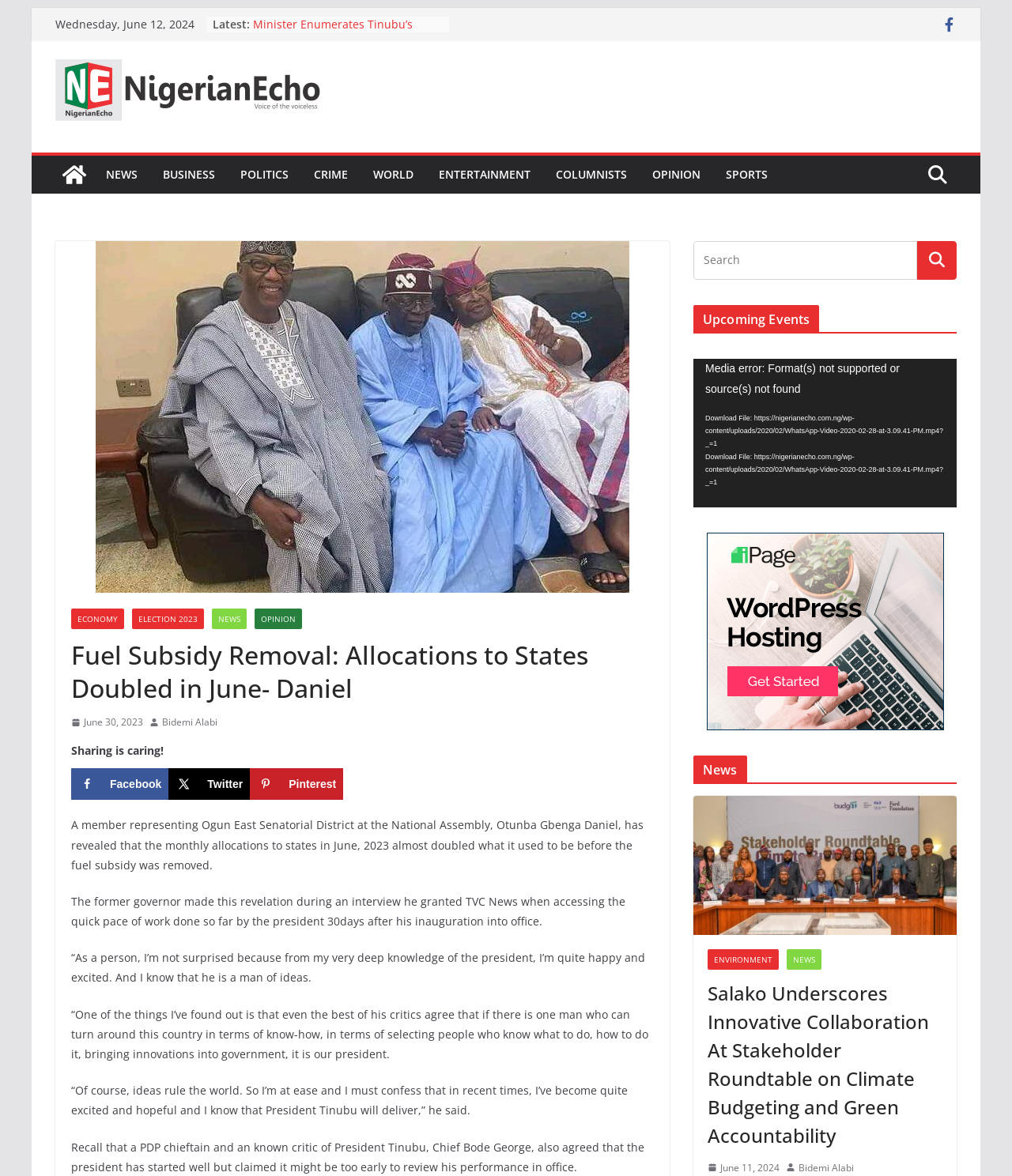Provide the bounding box coordinates of the HTML element described by the text: "Download File: https://nigerianecho.com.ng/wp-content/uploads/2020/02/WhatsApp-Video-2020-02-28-at-3.09.41-PM.mp4?_=1".

[0.685, 0.35, 0.945, 0.382]